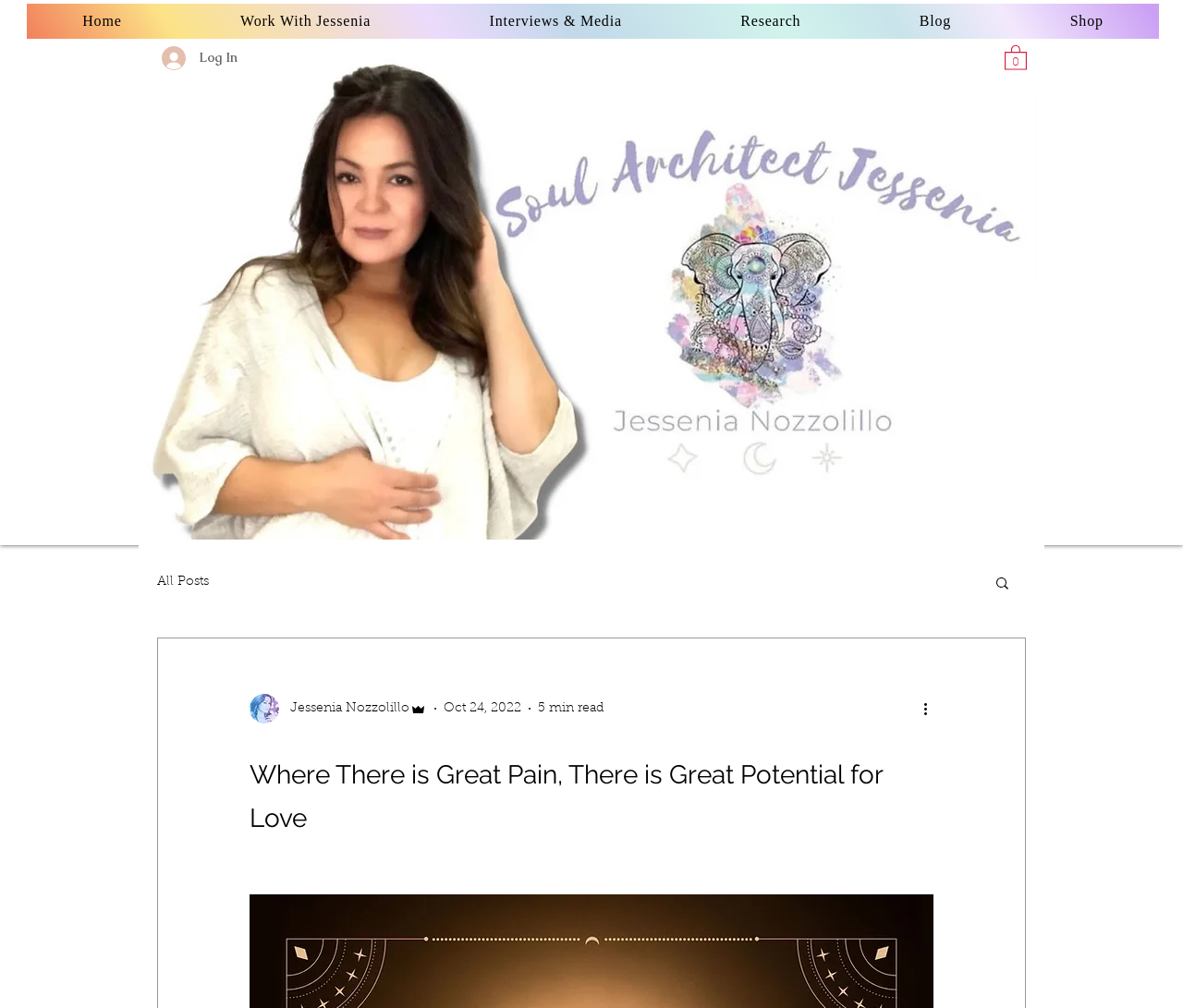What is the navigation menu item after 'Home'?
Based on the screenshot, answer the question with a single word or phrase.

Work With Jessenia